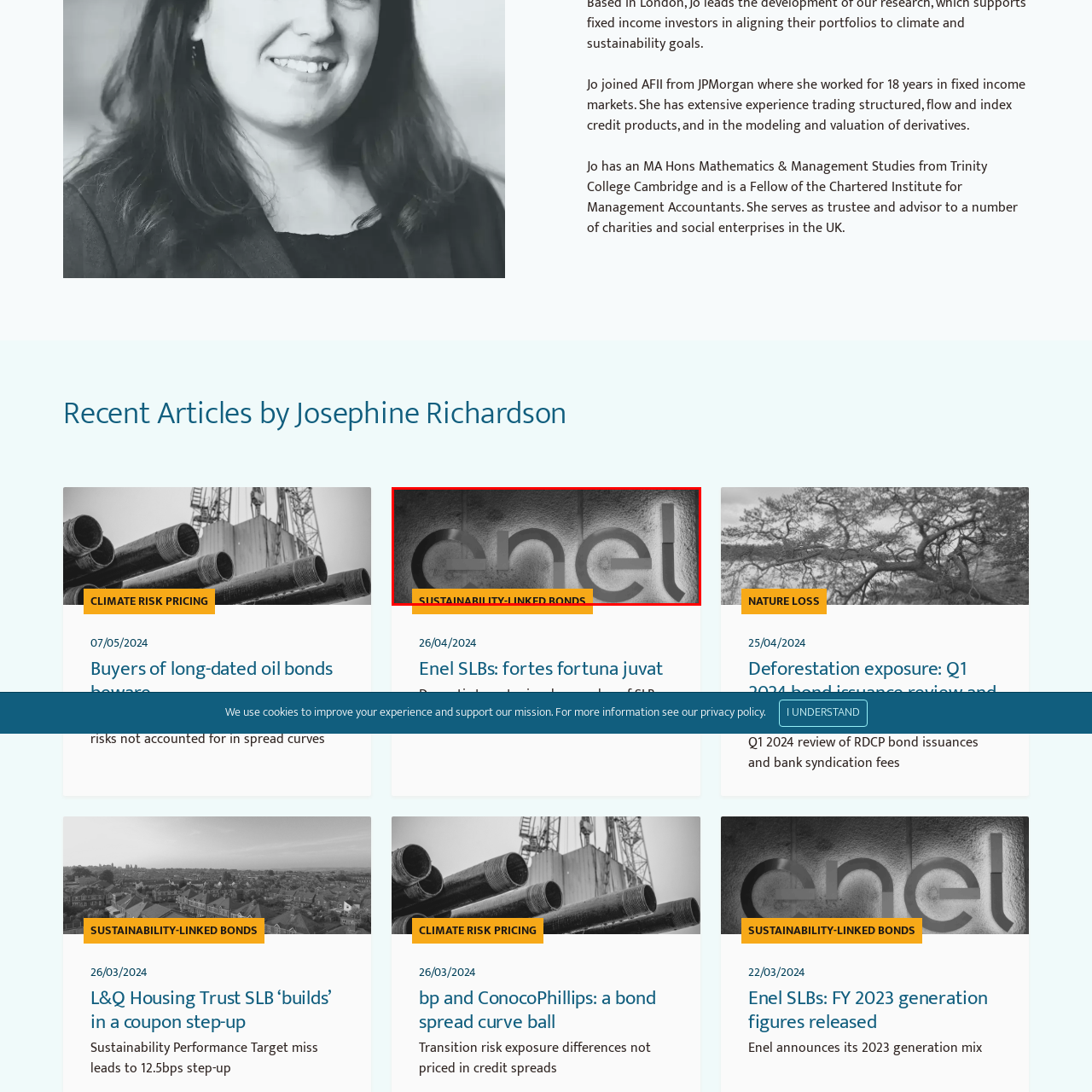Please analyze the image enclosed within the red bounding box and provide a comprehensive answer to the following question based on the image: What is the main focus of Enel's financial products?

The image features the logo of Enel, a multinational energy company, with a focus on sustainability-linked bonds, which indicates that the company's financial products are tied to sustainability initiatives.